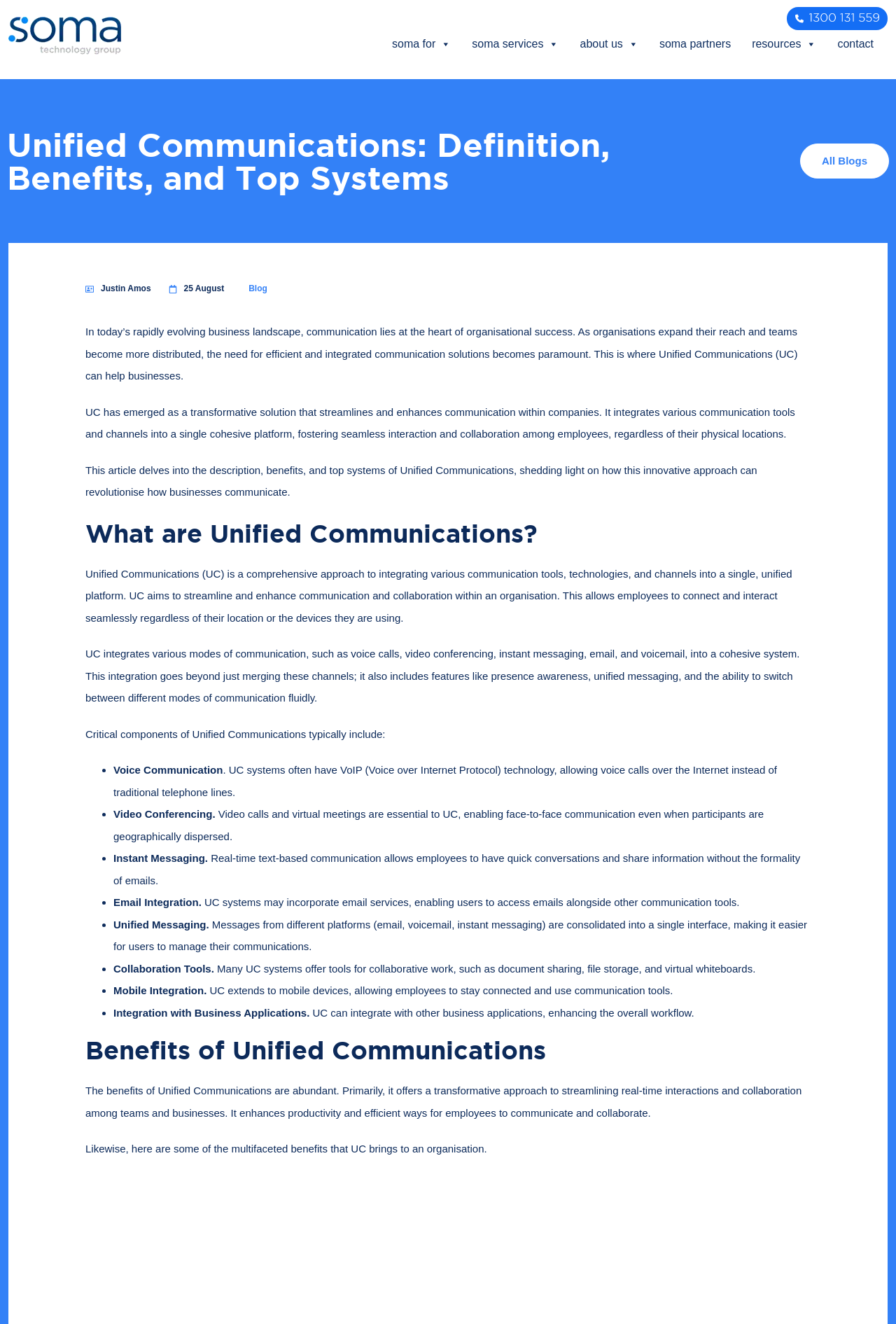Extract the main title from the webpage and generate its text.

Unified Communications: Definition, Benefits, and Top Systems